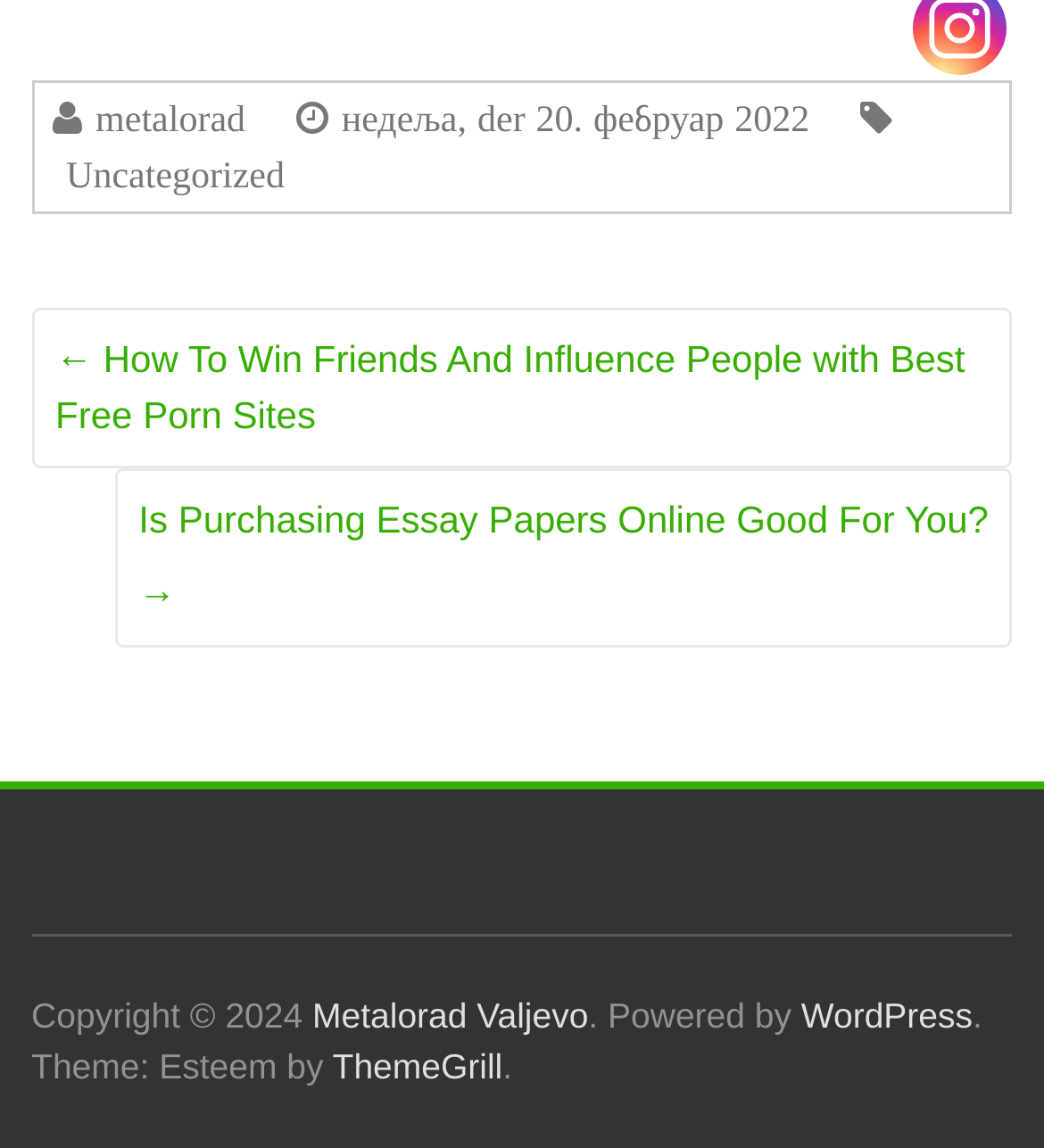Indicate the bounding box coordinates of the element that needs to be clicked to satisfy the following instruction: "go to metalorad". The coordinates should be four float numbers between 0 and 1, i.e., [left, top, right, bottom].

[0.079, 0.085, 0.235, 0.118]